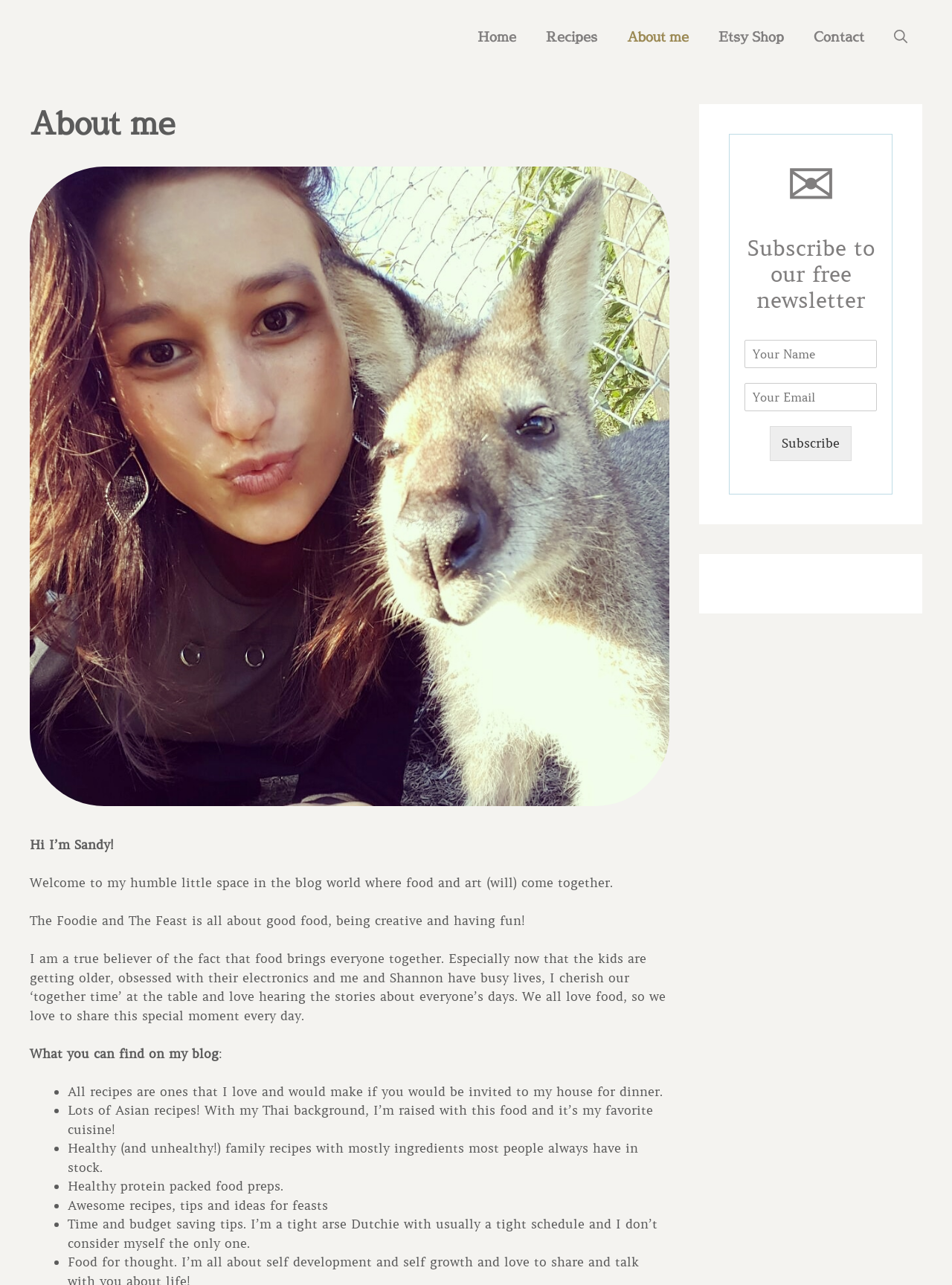What is the purpose of the 'Subscribe to our free newsletter' section?
Please use the visual content to give a single word or phrase answer.

To receive newsletter